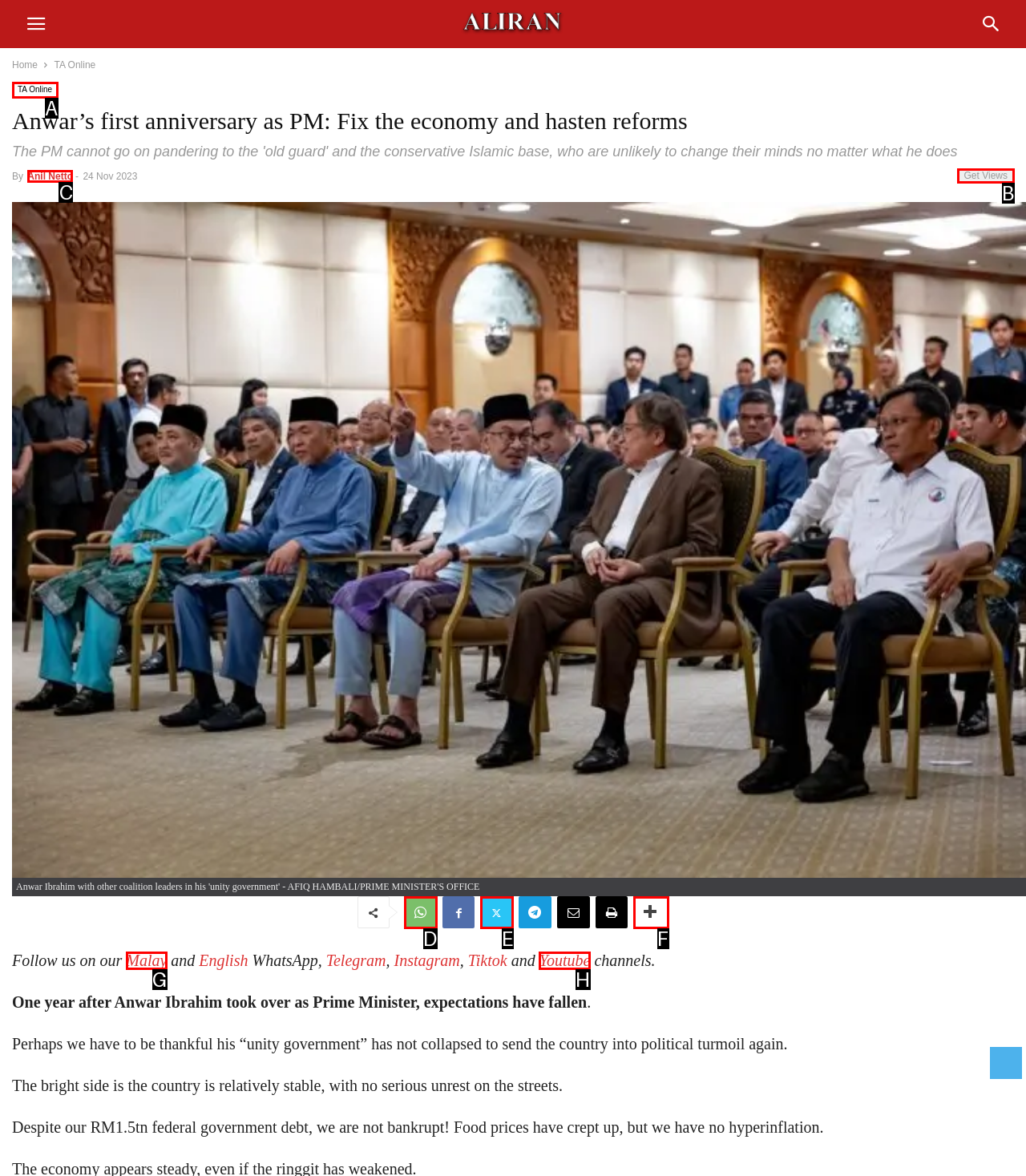Which option should be clicked to execute the following task: Click on the 'Social Media' link? Respond with the letter of the selected option.

None